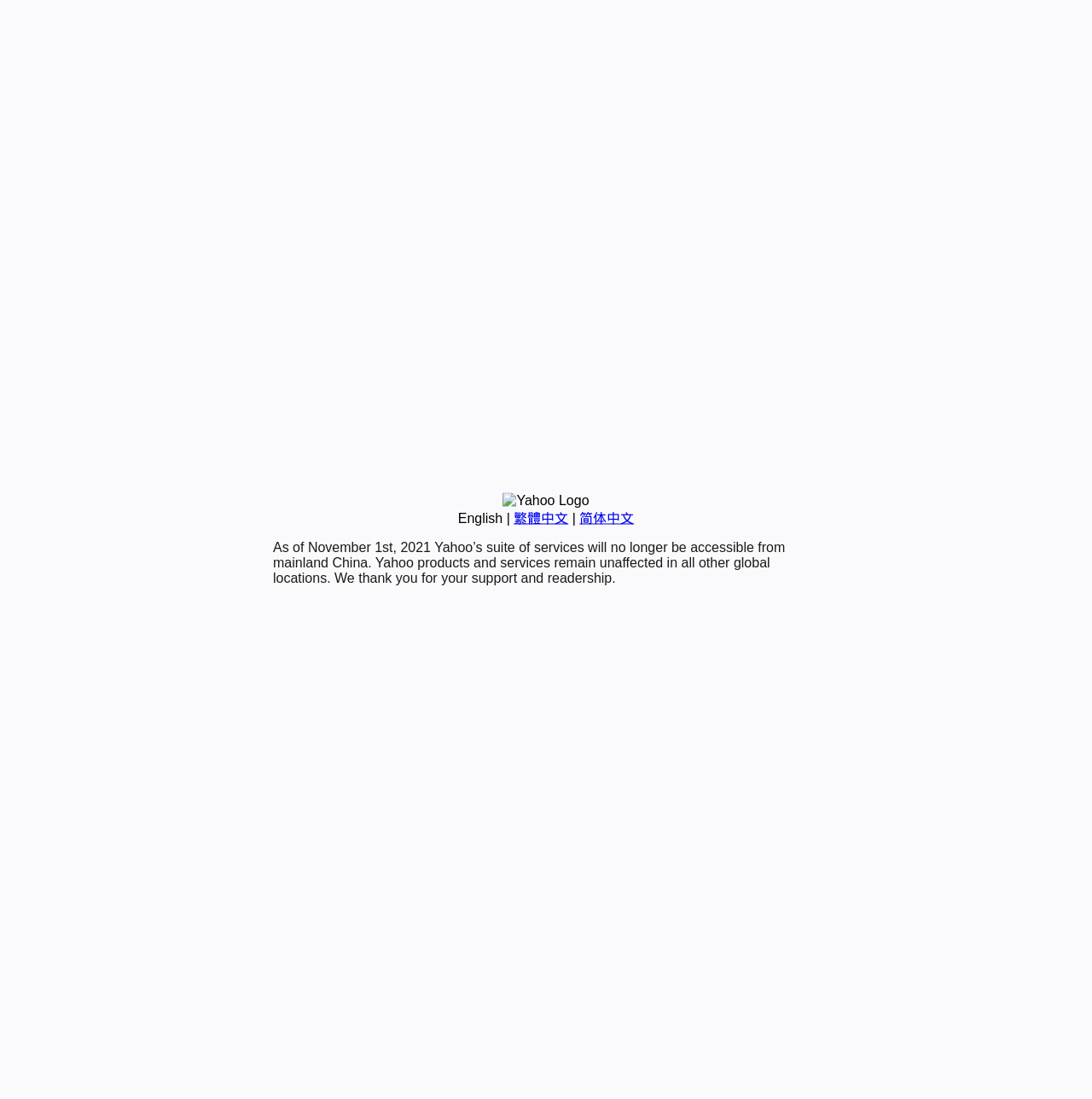Determine the bounding box coordinates in the format (top-left x, top-left y, bottom-right x, bottom-right y). Ensure all values are floating point numbers between 0 and 1. Identify the bounding box of the UI element described by: School of Global Public Health

None